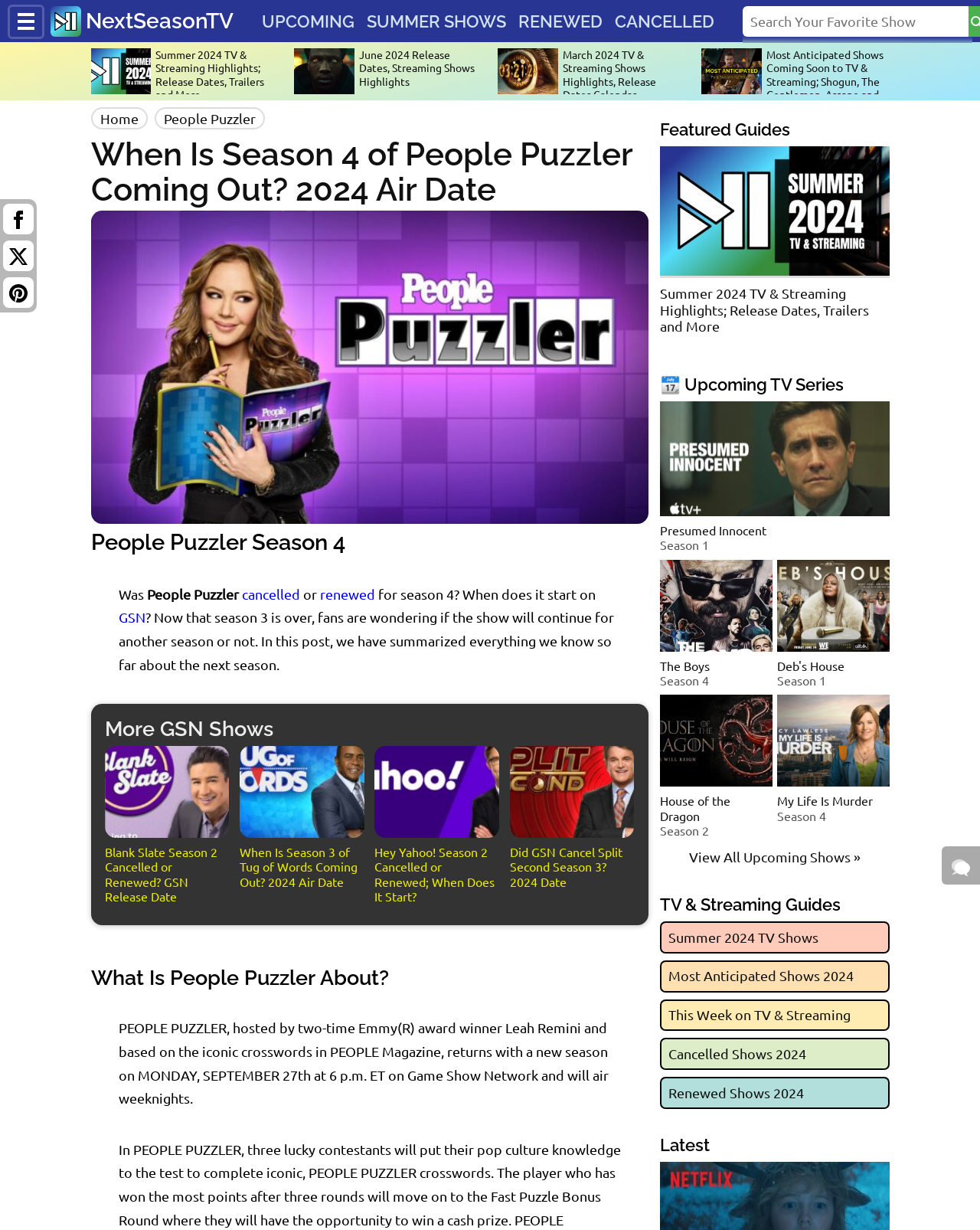Identify and generate the primary title of the webpage.

When Is Season 4 of People Puzzler Coming Out? 2024 Air Date